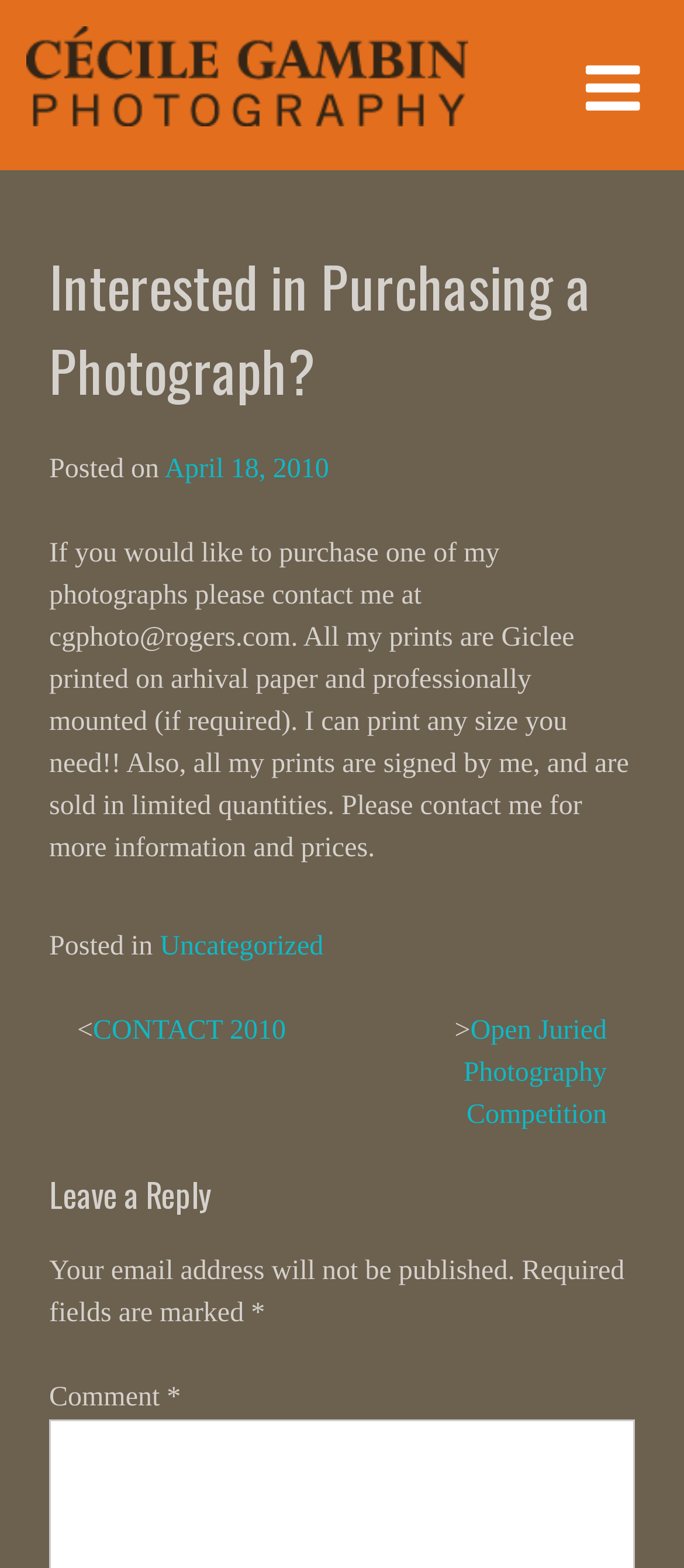Answer the question below using just one word or a short phrase: 
What is required to be filled in the comment section?

Required fields are marked